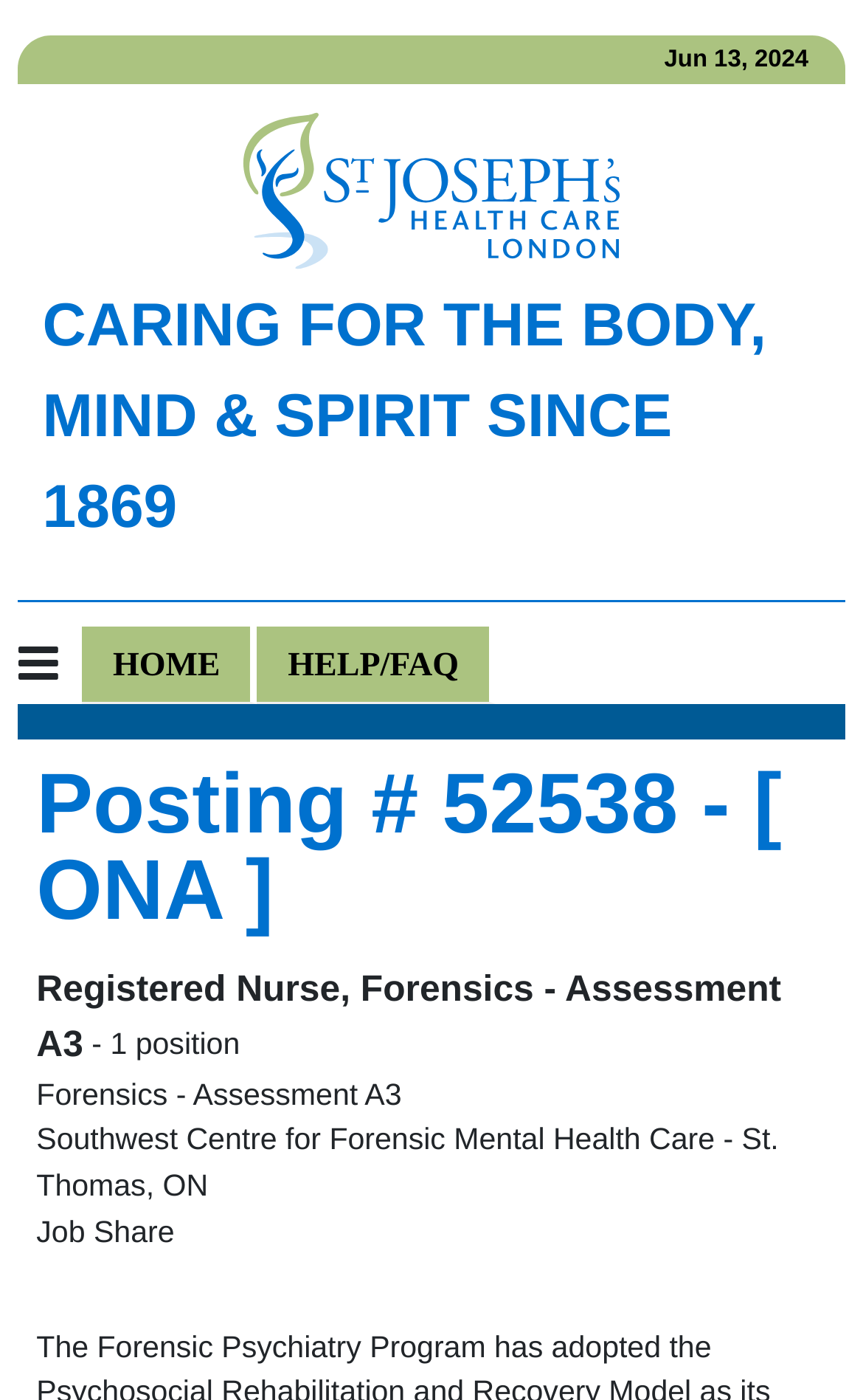Using the format (top-left x, top-left y, bottom-right x, bottom-right y), and given the element description, identify the bounding box coordinates within the screenshot: parent_node: HOME aria-label="Toggle navigation"

[0.021, 0.448, 0.095, 0.503]